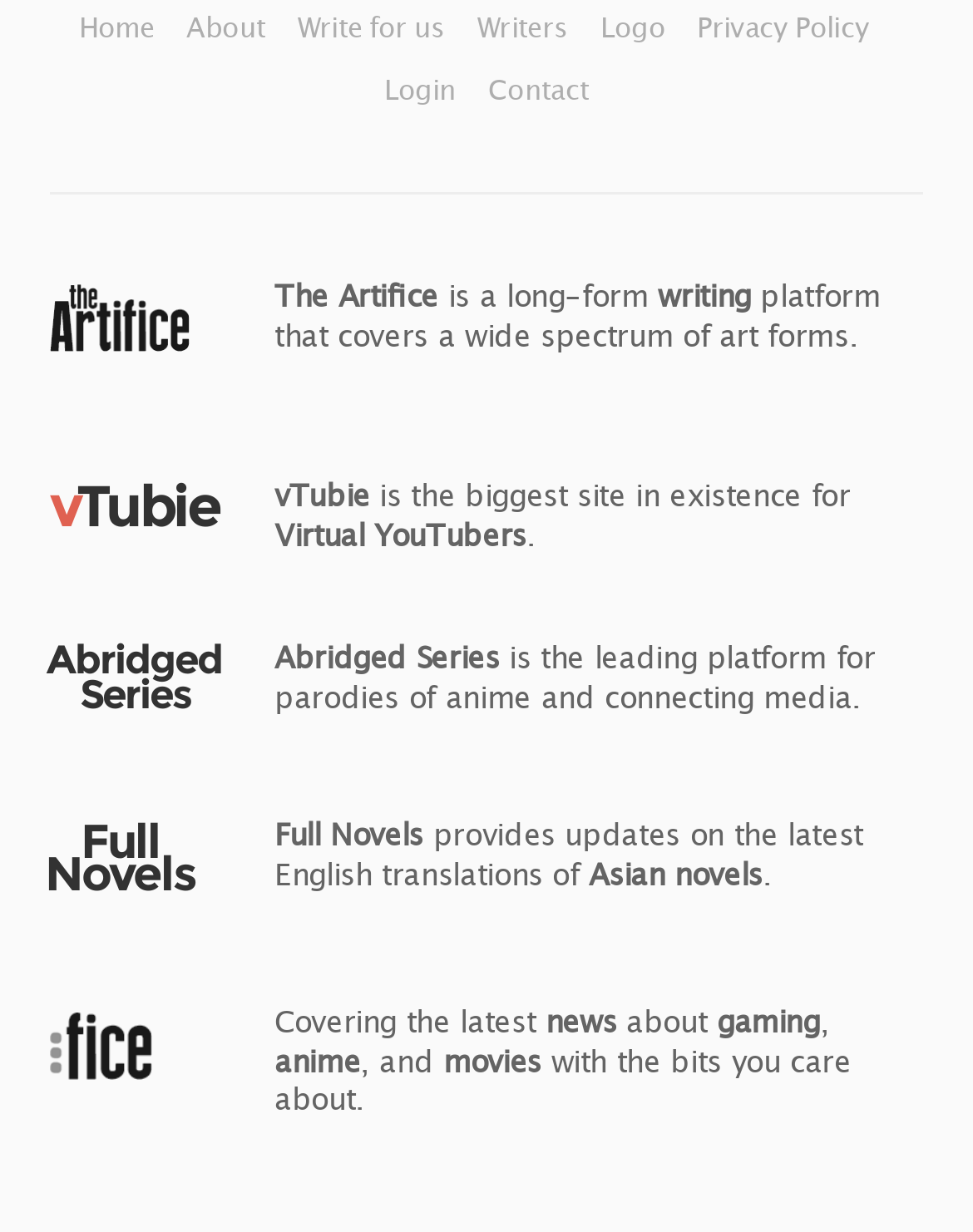Find the bounding box coordinates of the element to click in order to complete this instruction: "Search for something". The bounding box coordinates must be four float numbers between 0 and 1, denoted as [left, top, right, bottom].

None